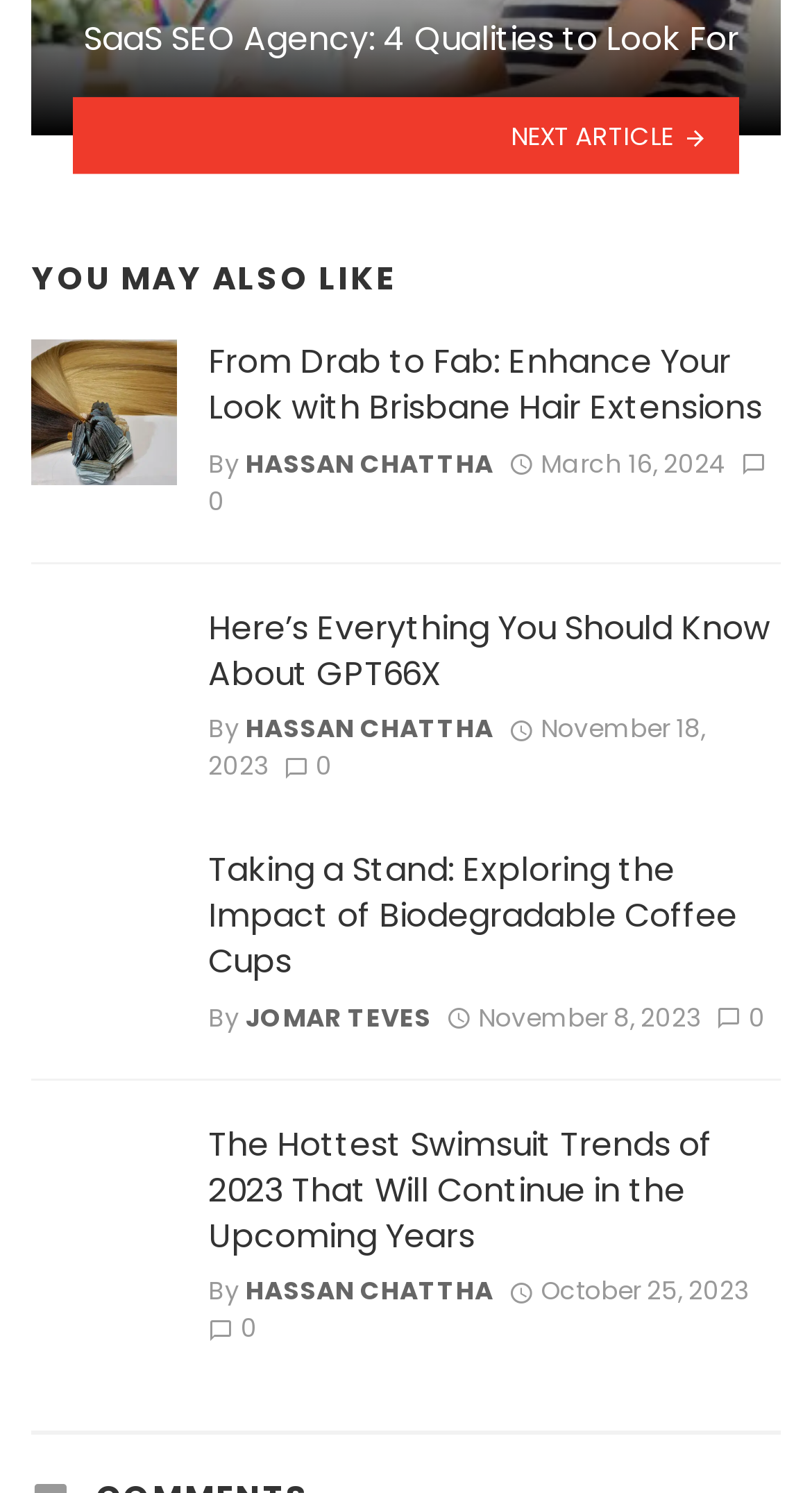Answer the following inquiry with a single word or phrase:
How many articles are on this webpage?

4